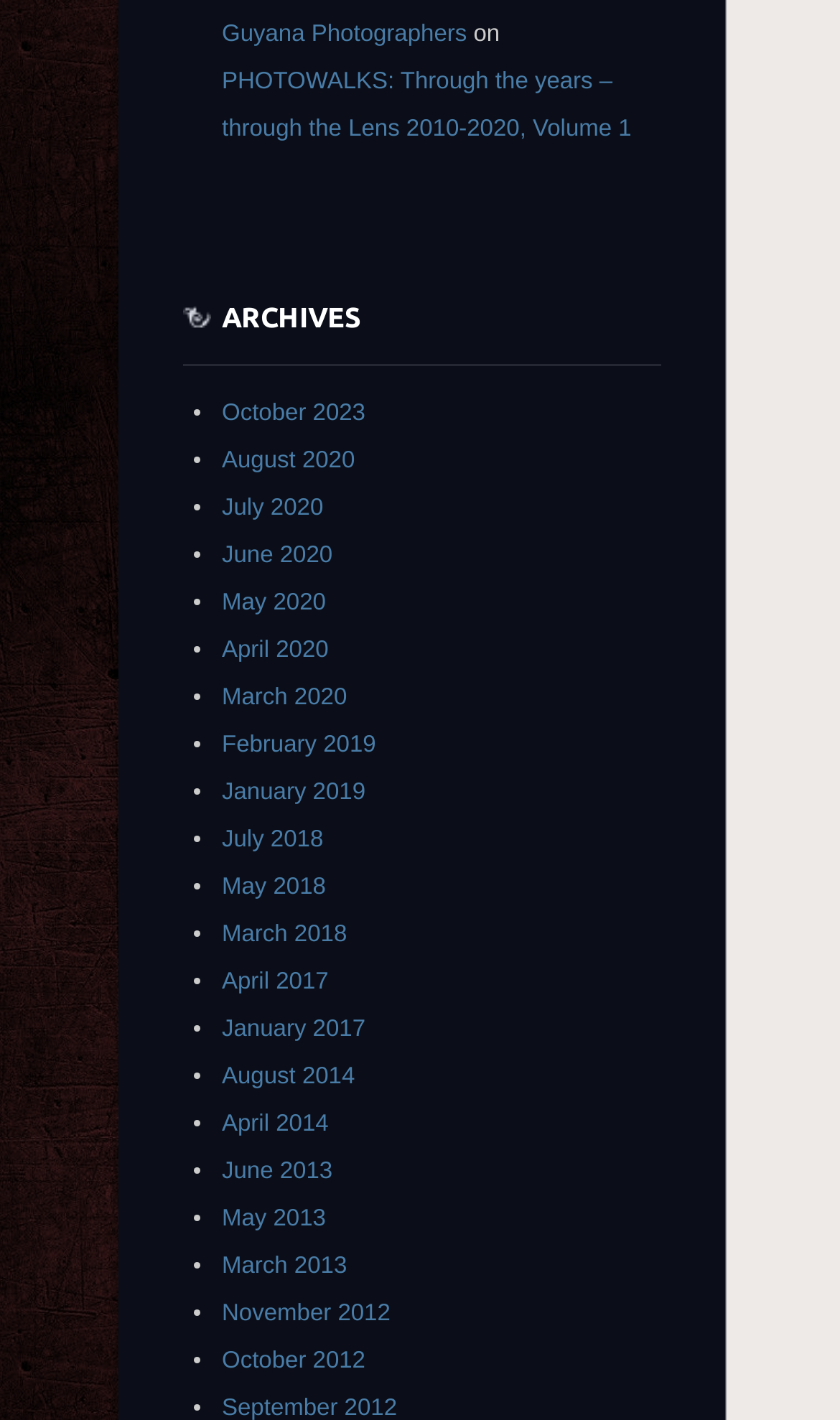What is the earliest month listed?
Look at the image and provide a short answer using one word or a phrase.

April 2014